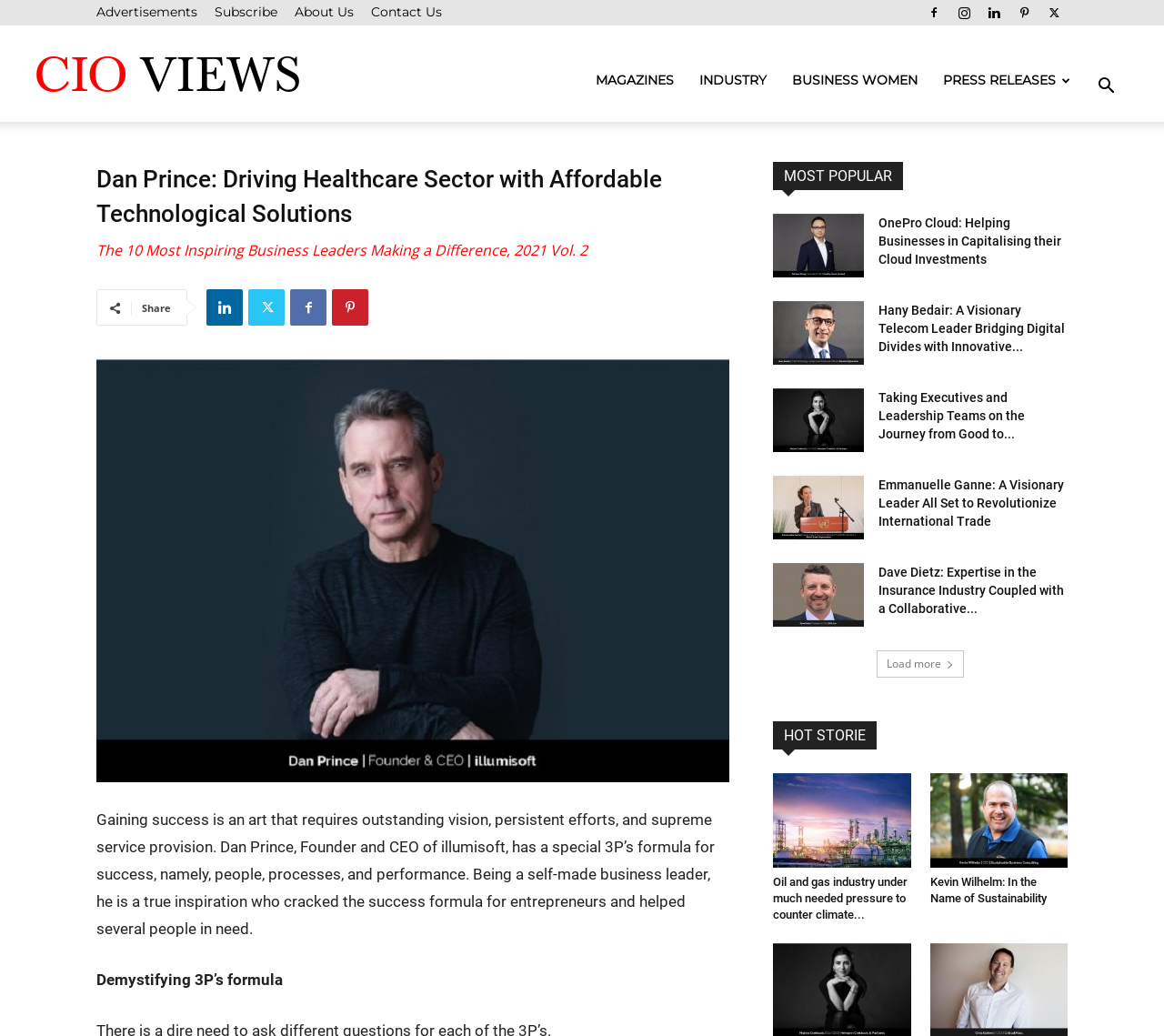How many images are there in the 'HOT STORIES' section?
Use the screenshot to answer the question with a single word or phrase.

2